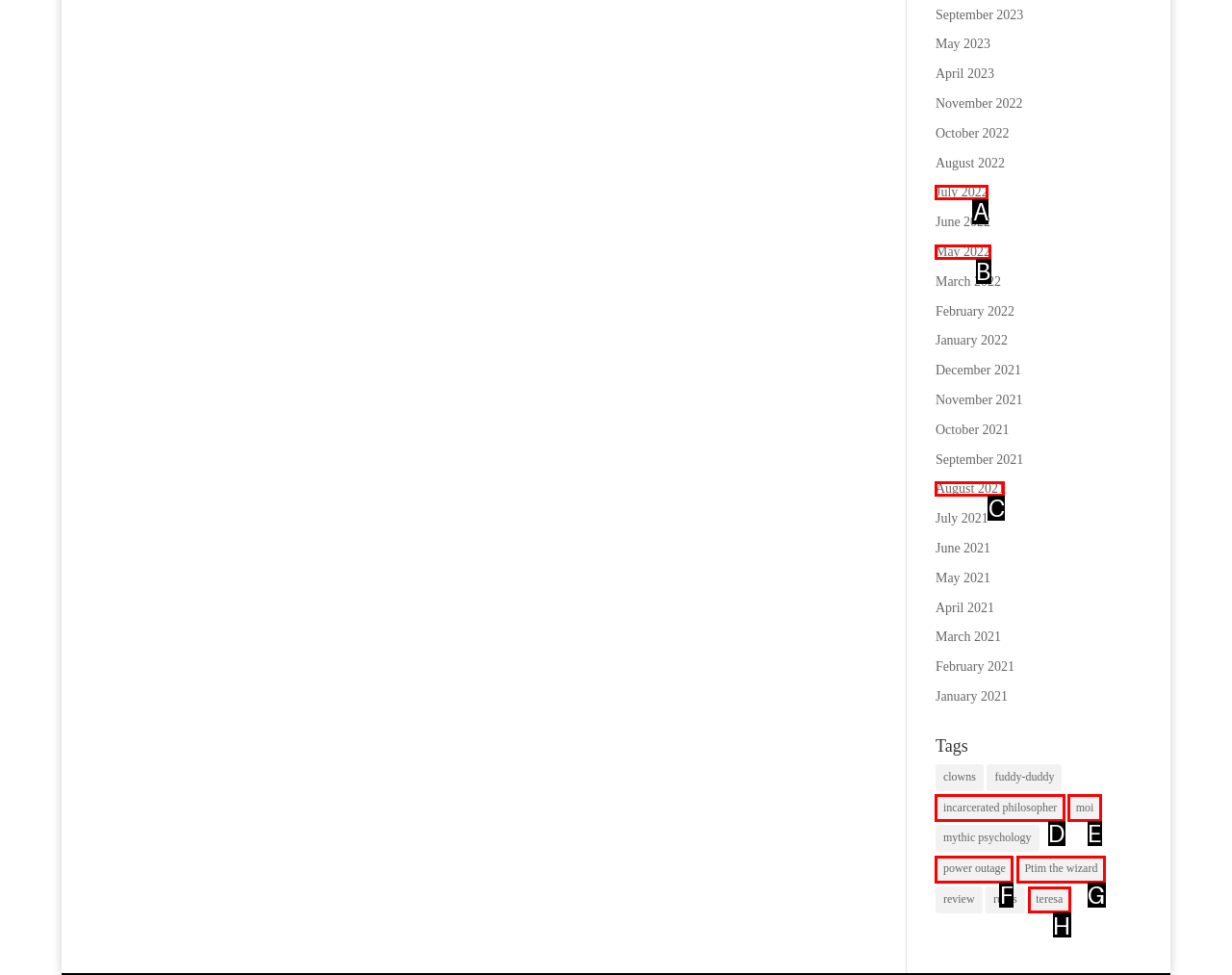Choose the HTML element that corresponds to the description: Ptim the wizard
Provide the answer by selecting the letter from the given choices.

G